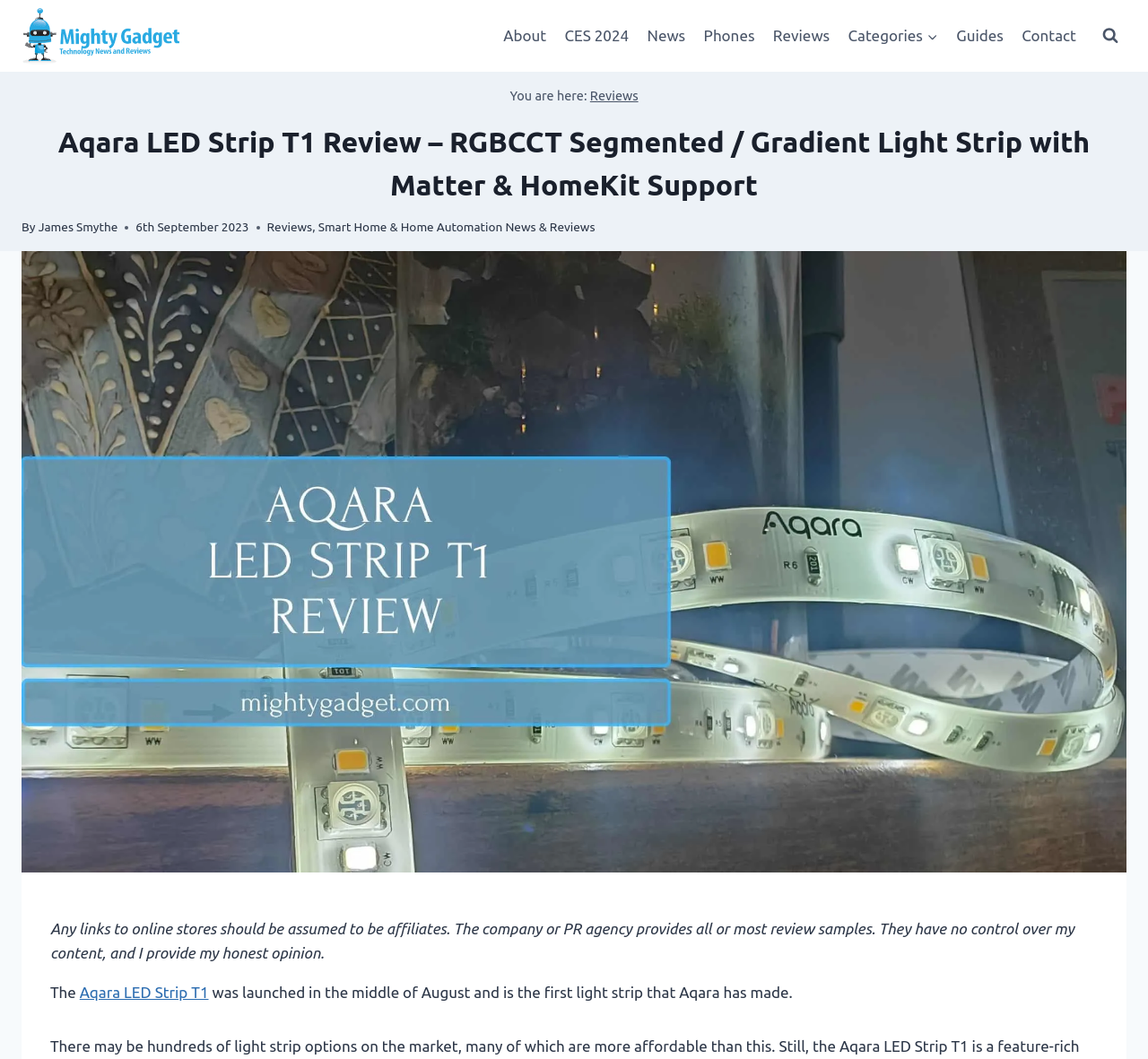Offer a thorough description of the webpage.

The webpage is a review of the Aqara LED Strip T1, a light strip with Matter and HomeKit support. At the top left, there is a link to the website's homepage, "Mighty Gadget Blog: UK Technology News and Reviews", accompanied by an image with the same name. 

Below this, there is a primary navigation menu with 8 links: "About", "CES 2024", "News", "Phones", "Reviews", "Categories", "Guides", and "Contact". 

On the top right, there is a button to view the search form. 

Below the navigation menu, there is a breadcrumbs navigation section with a "You are here:" label, followed by a link to the "Reviews" section. 

The main content of the webpage starts with a heading that reads "Aqara LED Strip T1 Review – RGBCCT Segmented / Gradient Light Strip with Matter & HomeKit Support". 

Below the heading, there is a byline with the author's name, "James Smythe", and the date of the review, "6th September 2023". 

The review content is categorized under "Reviews" and "Smart Home & Home Automation News & Reviews", as indicated by the links below the byline. 

The main review content is accompanied by a large image of the Aqara LED Strip T1, which takes up most of the page. 

At the bottom of the image, there is a disclaimer about affiliate links and review samples, followed by a link to the product name, "Aqara LED Strip T1", and a brief description of the product, stating that it was launched in the middle of August and is the first light strip made by Aqara.